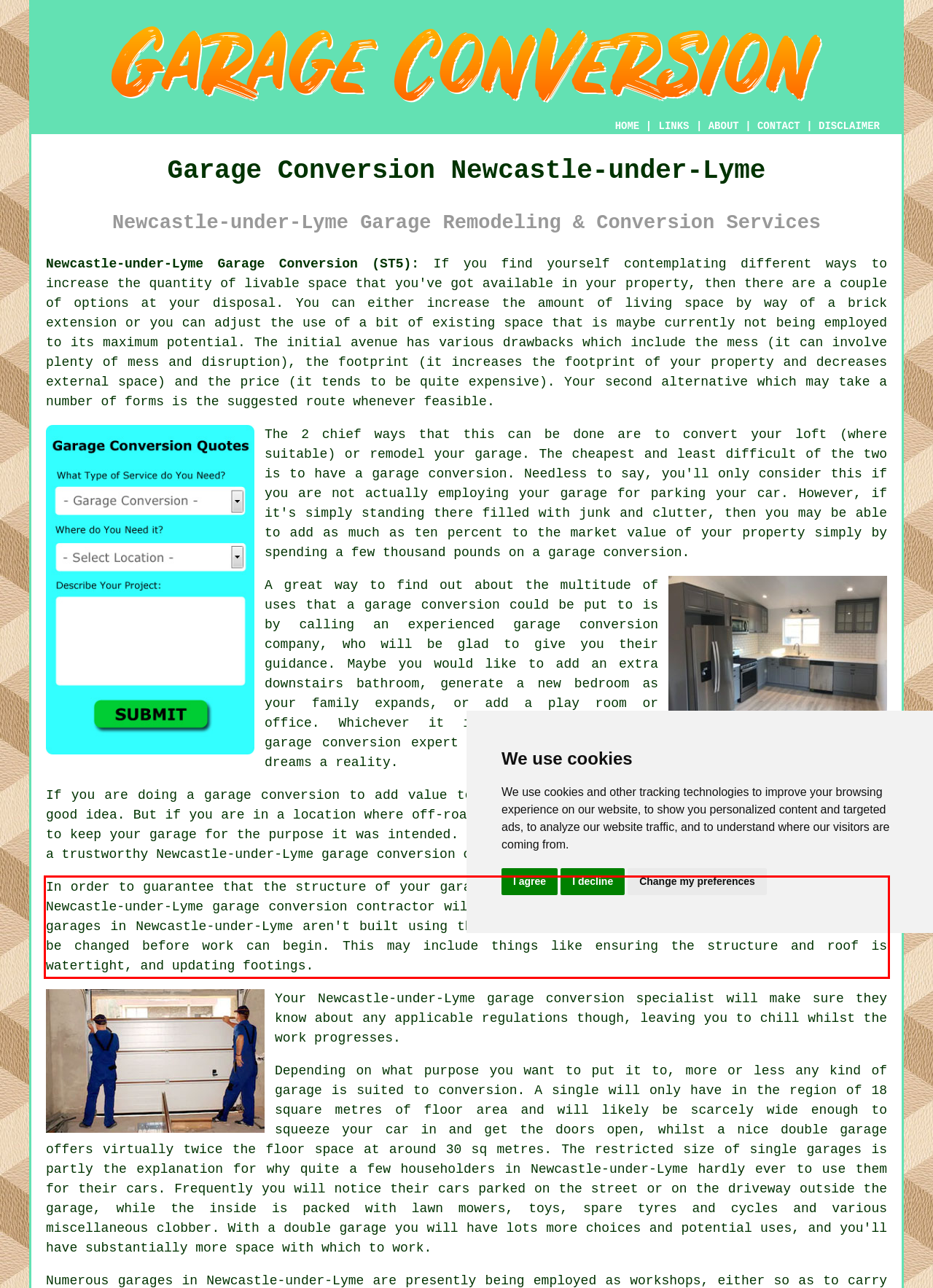The screenshot you have been given contains a UI element surrounded by a red rectangle. Use OCR to read and extract the text inside this red rectangle.

In order to guarantee that the structure of your garage is appropriate for the proposed renovations, your Newcastle-under-Lyme garage conversion contractor will retain an architect. This is because some sorts of garages in Newcastle-under-Lyme aren't built using the same methods as residential buildings and have to be changed before work can begin. This may include things like ensuring the structure and roof is watertight, and updating footings.